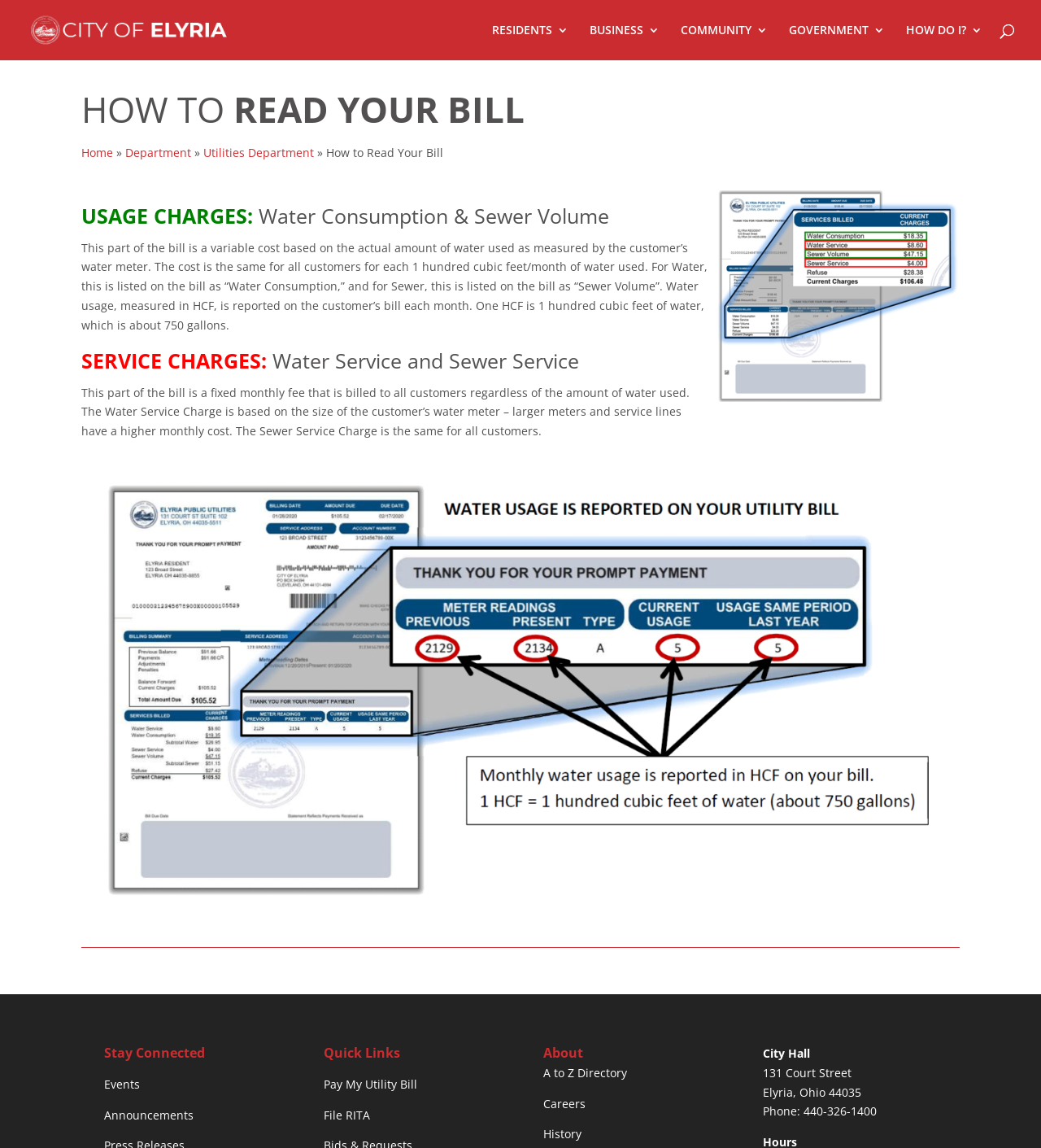Please provide a one-word or short phrase answer to the question:
What is the purpose of the Water Service Charge?

Fixed monthly fee